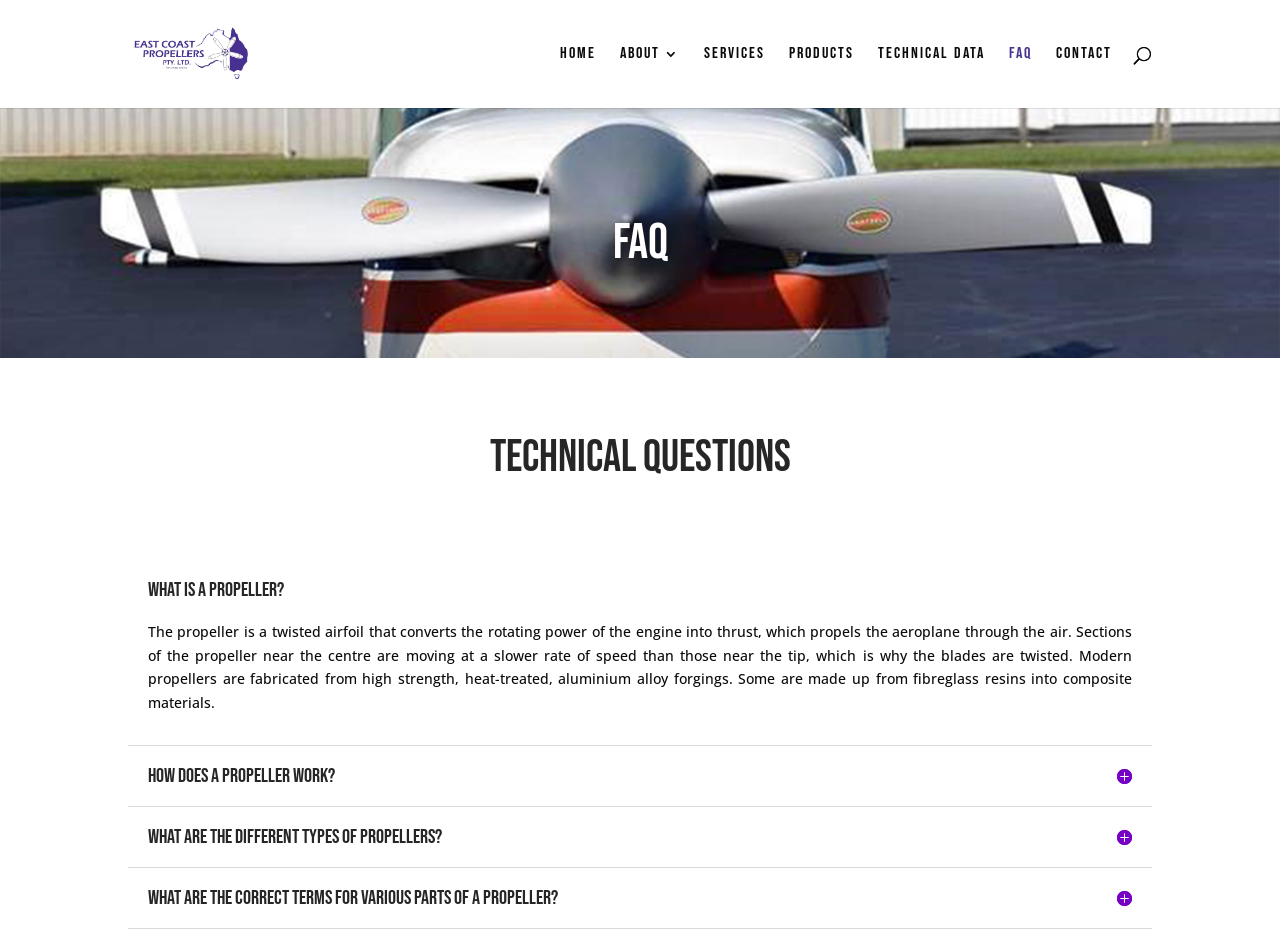Please find the bounding box coordinates of the section that needs to be clicked to achieve this instruction: "search for something".

[0.1, 0.0, 0.9, 0.001]